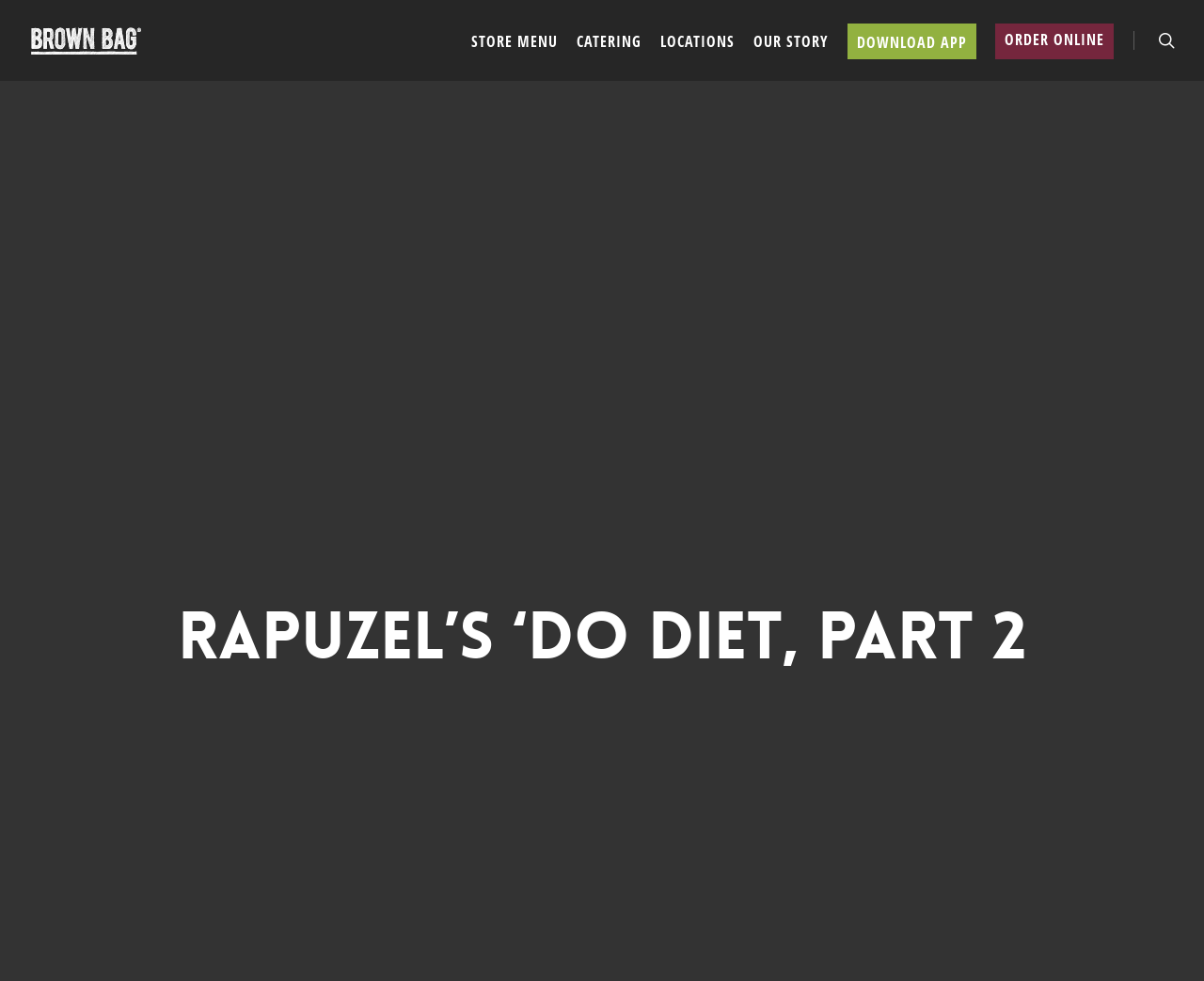Given the description "Store Menu", provide the bounding box coordinates of the corresponding UI element.

[0.384, 0.034, 0.471, 0.049]